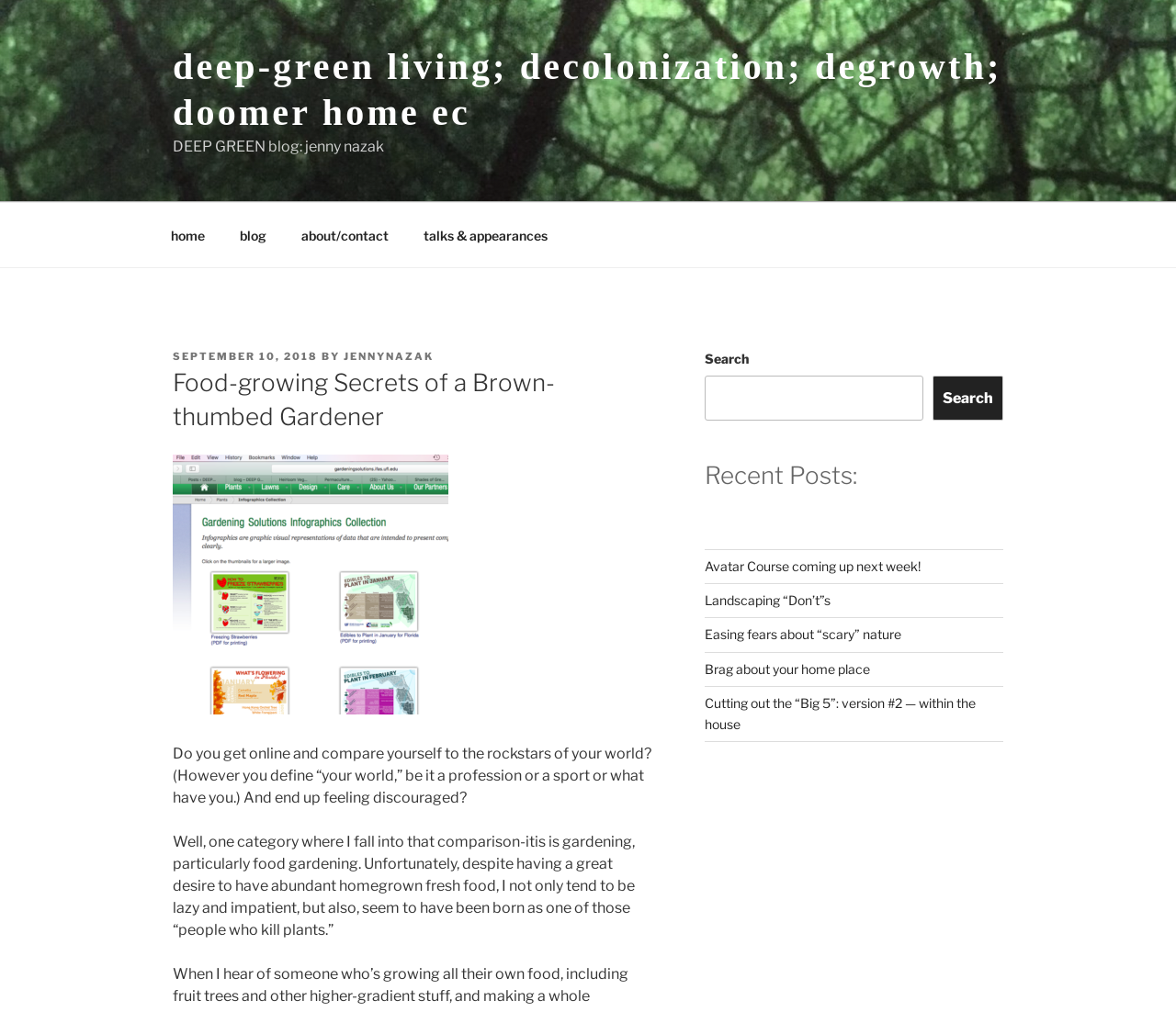Offer a detailed explanation of the webpage layout and contents.

This webpage is a blog post titled "Food-growing Secrets of a Brown-thumbed Gardener" by Jenny Nazak. At the top, there is a link to the blog's main page, "deep-green living; decolonization; degrowth; doomer home ec", followed by the blog's title, "DEEP GREEN blog: jenny nazak". Below this, there is a top menu with links to "home", "blog", "about/contact", and "talks & appearances".

The main content of the blog post is divided into two sections. On the left, there is a header section with the post's title, "Food-growing Secrets of a Brown-thumbed Gardener", and information about the post's date and author. Below this, there are two paragraphs of text discussing the author's struggles with gardening and comparing themselves to others.

On the right, there is a sidebar with a search bar at the top, followed by a section titled "Recent Posts:" with links to five other blog posts. These posts have titles such as "Avatar Course coming up next week!", "Landscaping “Don’t”s", and "Easing fears about “scary” nature".

Overall, the webpage has a simple and clean layout, with a focus on the blog post's content and easy navigation to other parts of the blog.